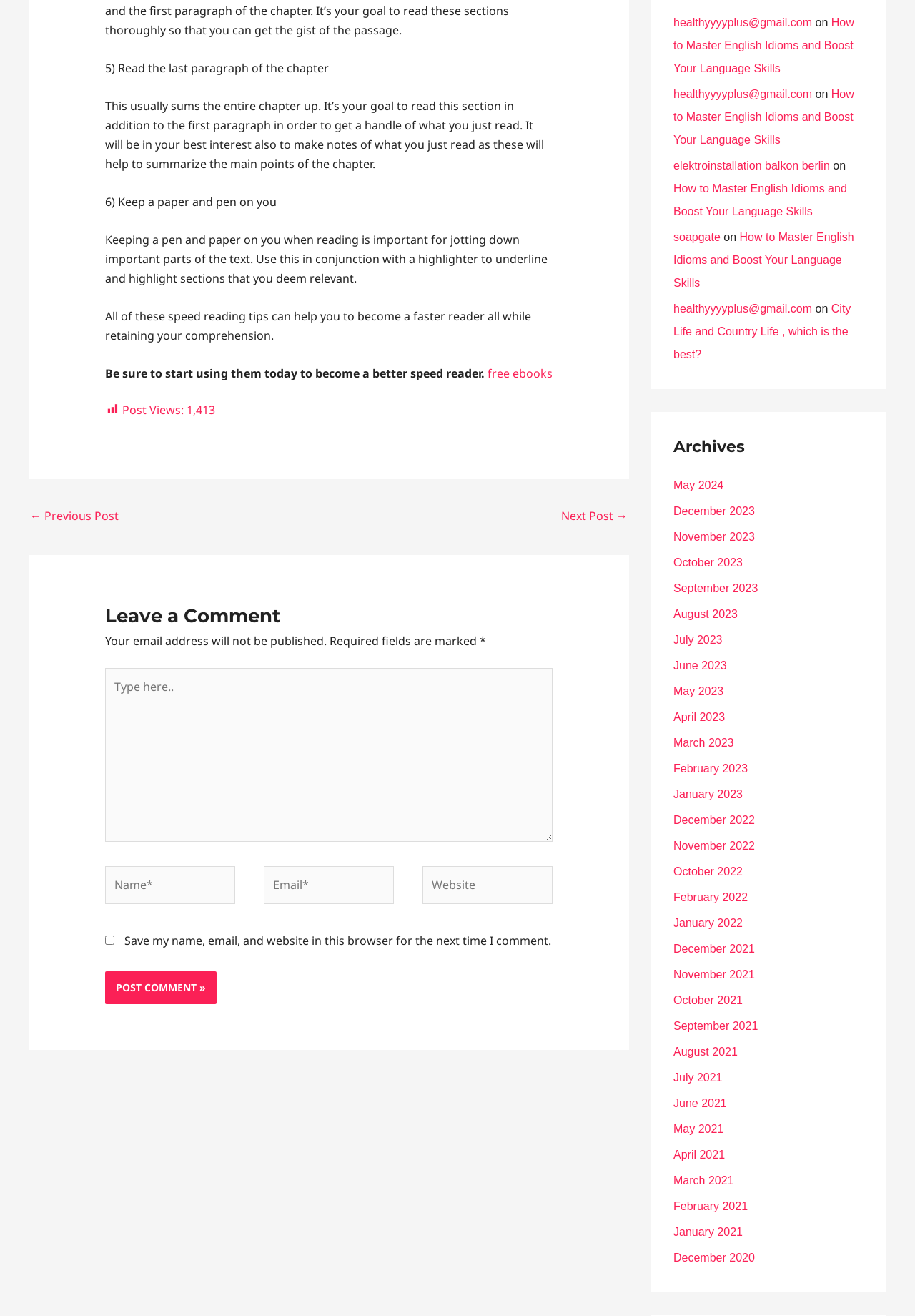Based on the description "healthyyyyplus@gmail.com", find the bounding box of the specified UI element.

[0.736, 0.013, 0.888, 0.022]